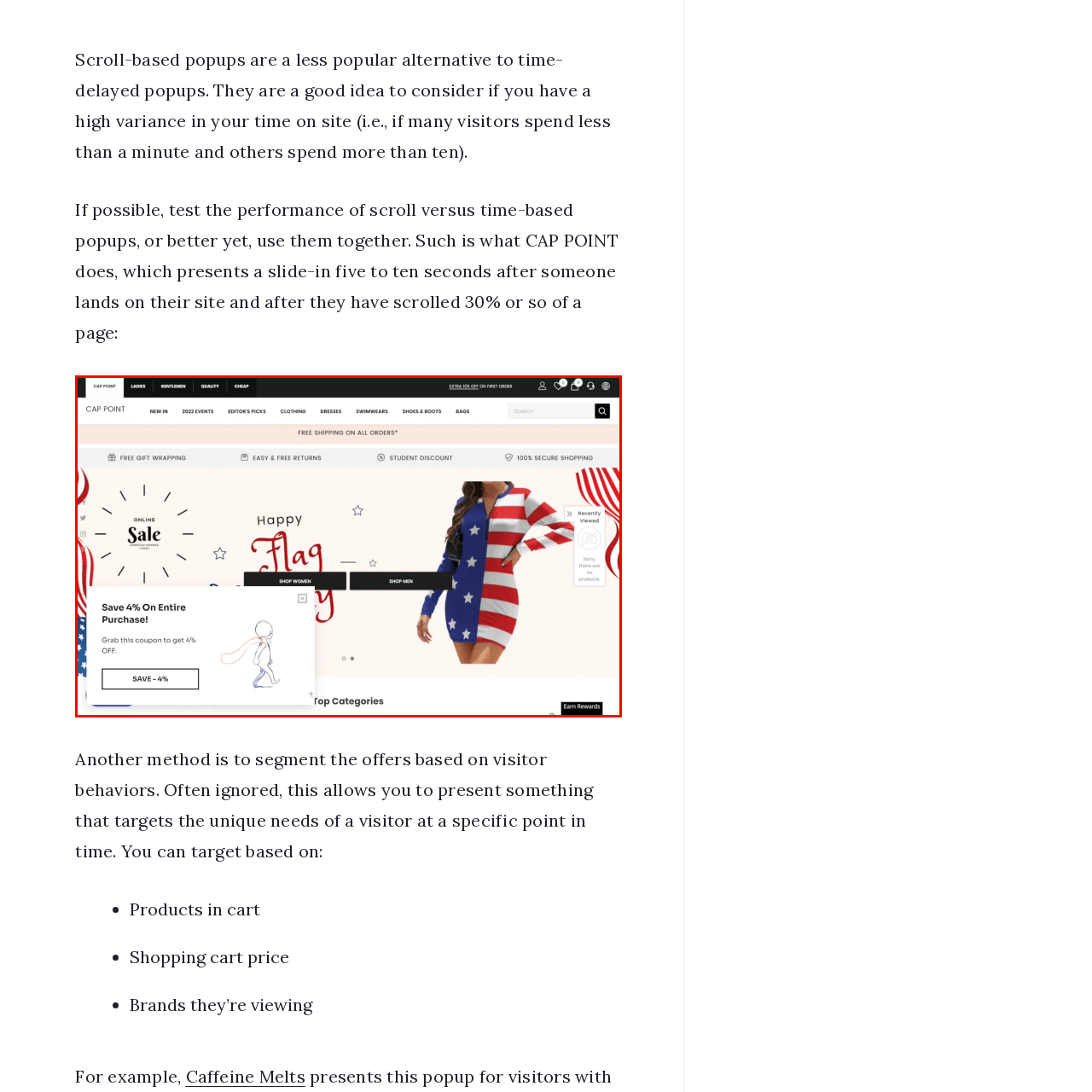Provide a detailed account of the visual content within the red-outlined section of the image.

The image showcases a promotional popup from the CAP POINT website, highlighting a special offer for customers. The popup features a cartoonish character walking, encouraging visitors to take advantage of a 4% discount on their entire purchase. The offer is presented alongside engaging text instructing users to "Grab this coupon to get 4% OFF!" This dynamic element appears to enhance user interaction by using a scroll-based trigger, complementing other promotional strategies employed by the site. The backdrop of the page features a festive "Happy Flag Day" banner, reinforcing the celebratory theme while inviting users to explore top categories for shopping.